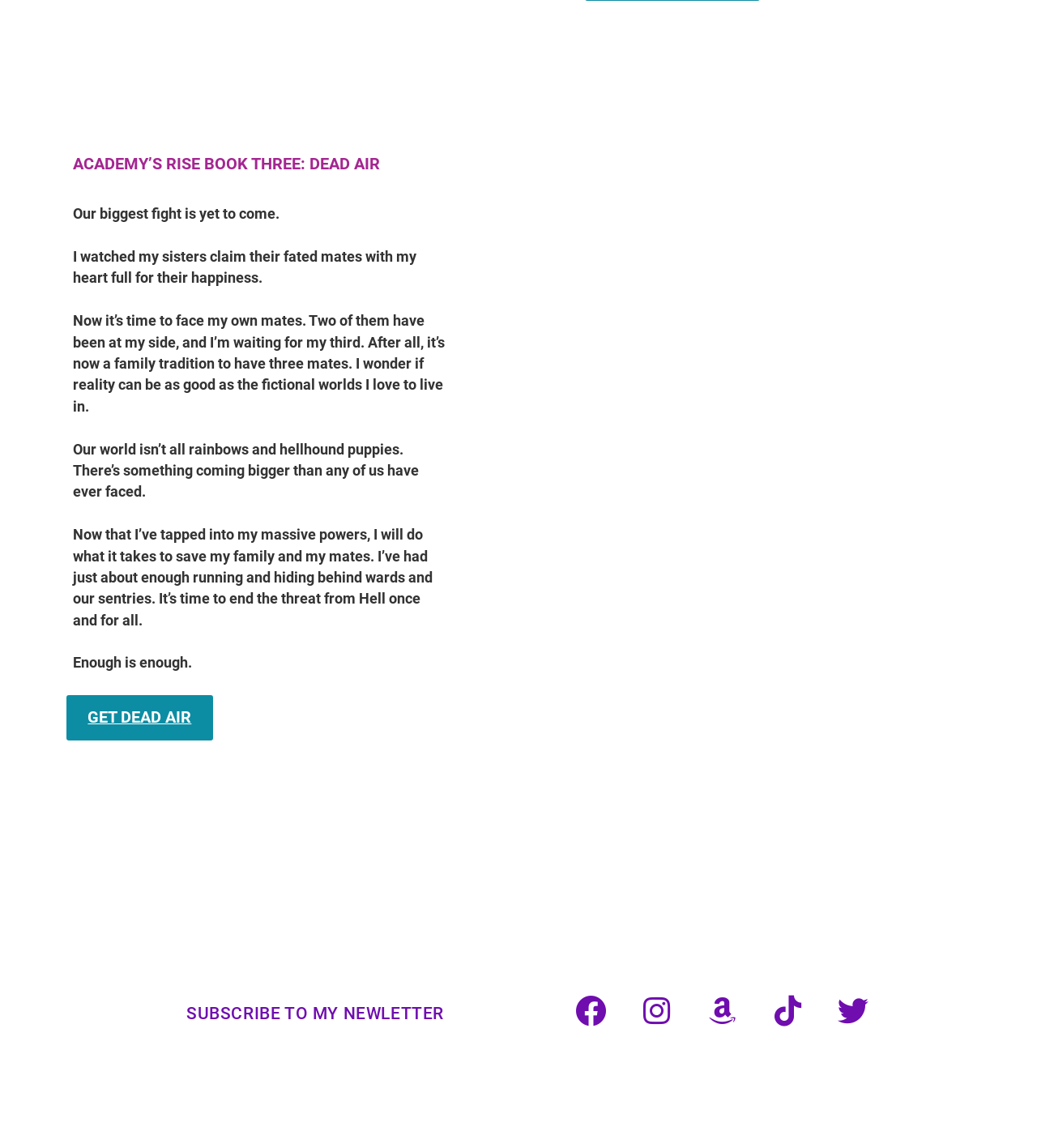Determine the bounding box coordinates of the clickable region to follow the instruction: "Subscribe to the newsletter".

[0.16, 0.854, 0.448, 0.912]